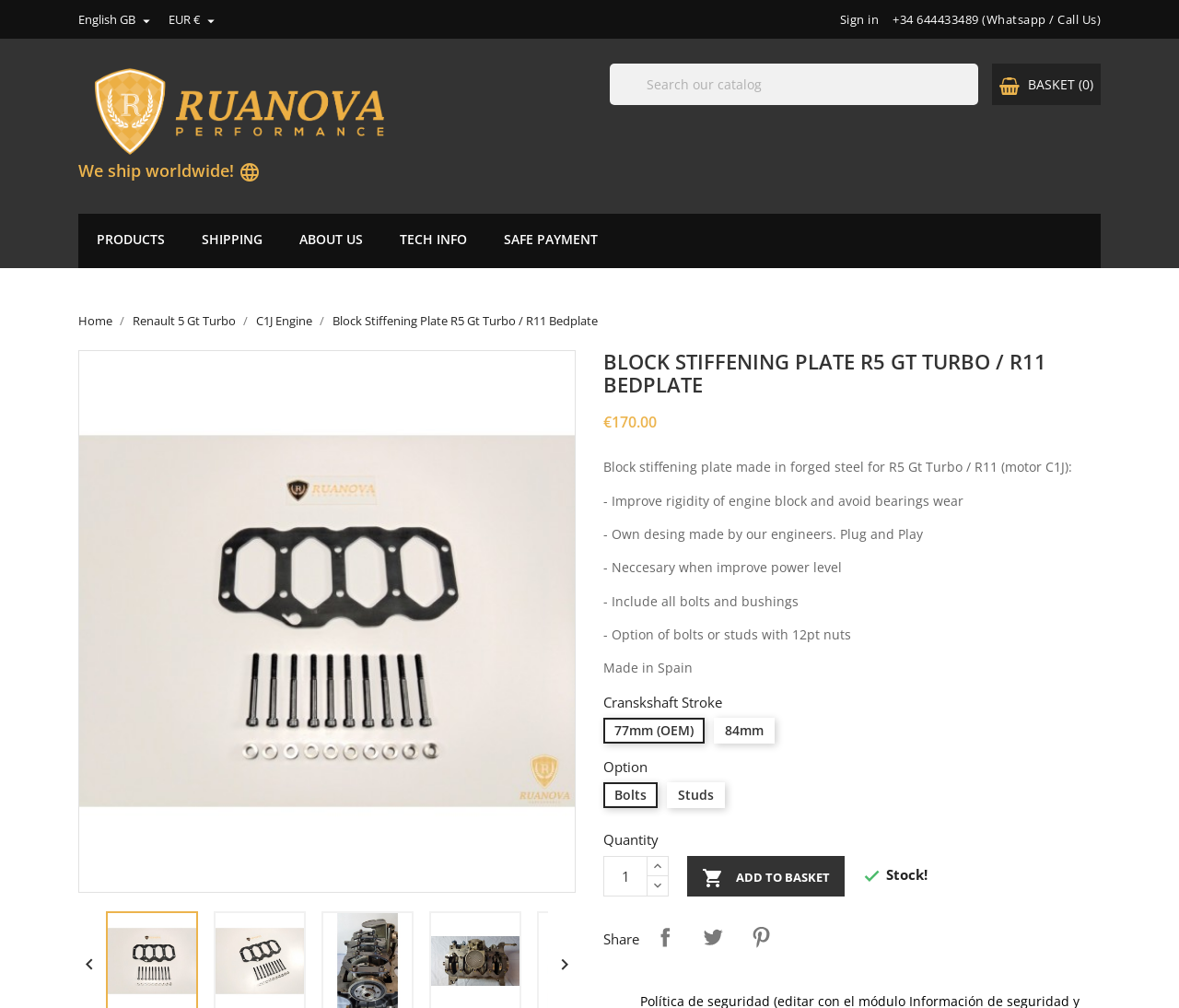What is the price of the block stiffening plate?
Give a single word or phrase answer based on the content of the image.

€170.00